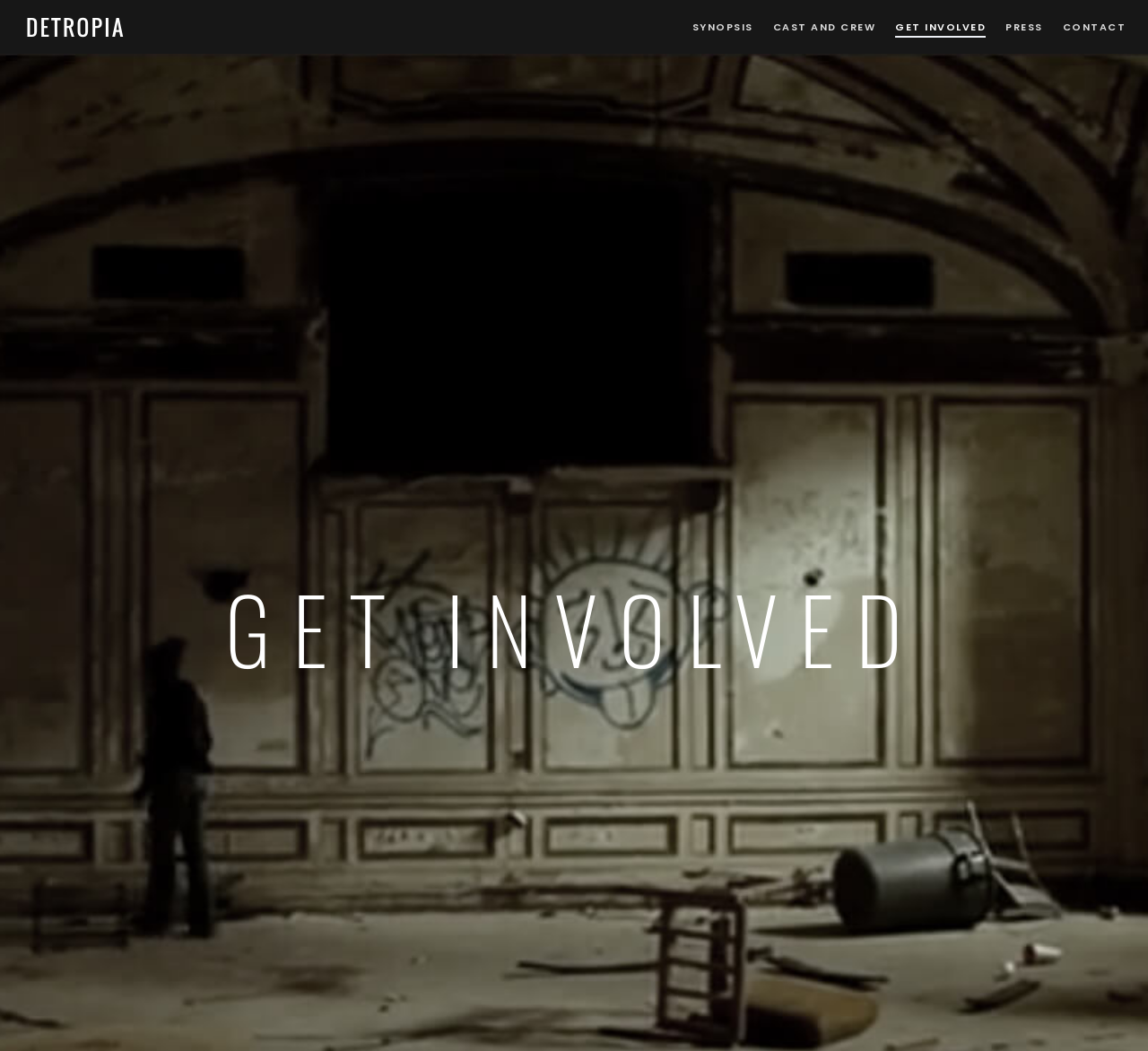Respond to the question below with a single word or phrase:
How many navigation links are there?

5